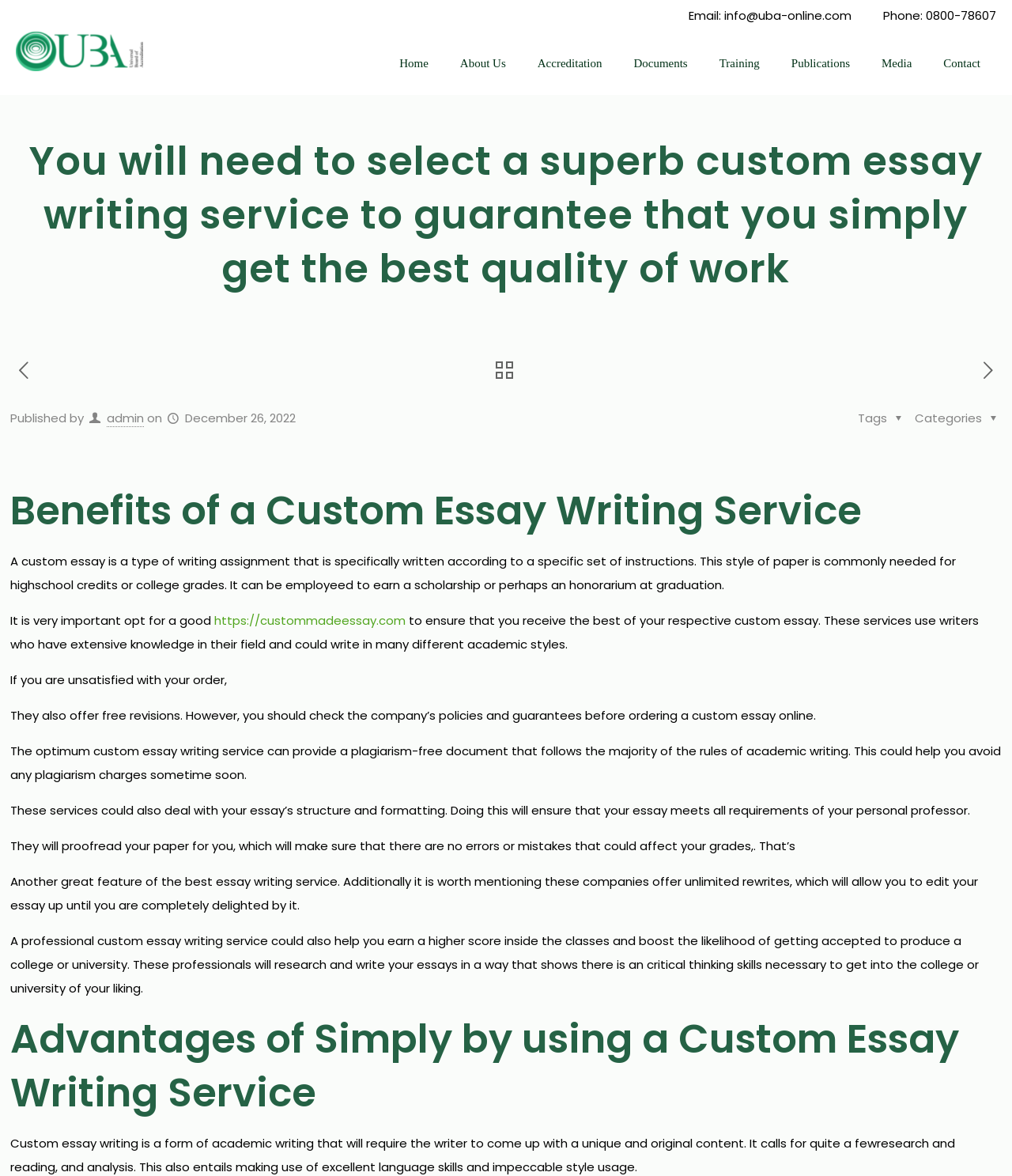Using the element description: "title="UBA"", determine the bounding box coordinates. The coordinates should be in the format [left, top, right, bottom], with values between 0 and 1.

[0.016, 0.05, 0.141, 0.064]